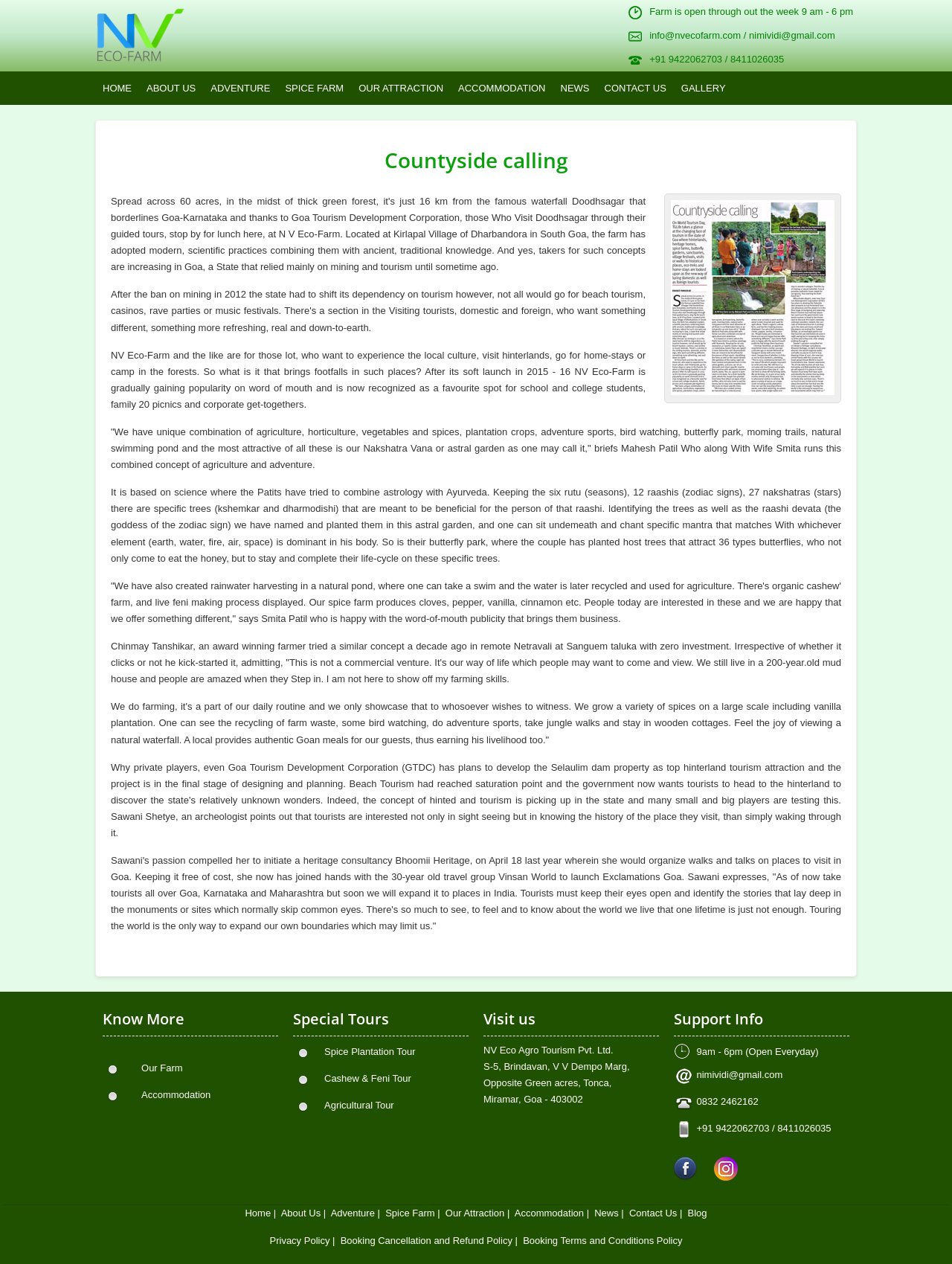What is the opening time of the farm?
Please look at the screenshot and answer in one word or a short phrase.

9am